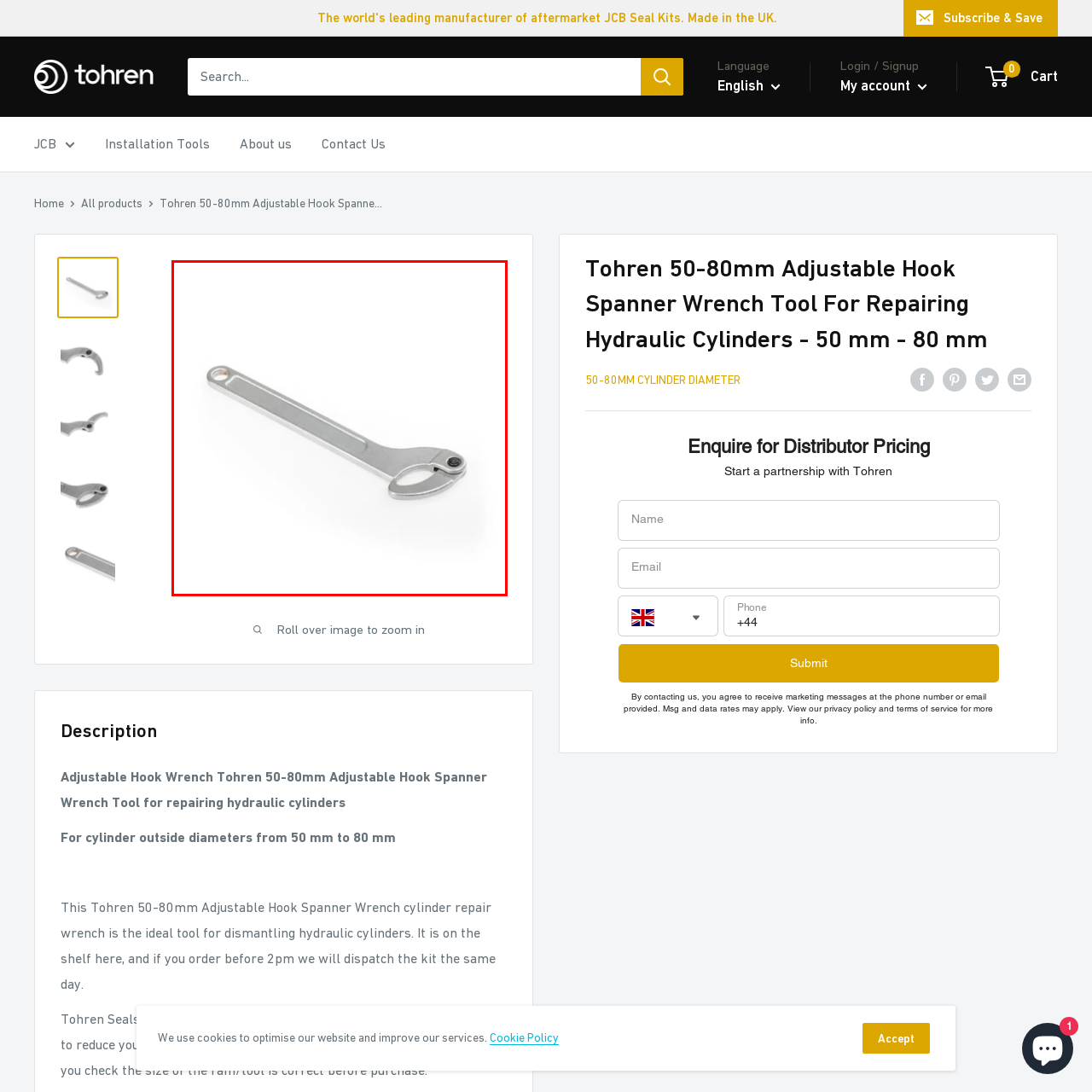View the area enclosed by the red box, What is the purpose of the hook design? Respond using one word or phrase.

Effective engagement with hydraulic seals